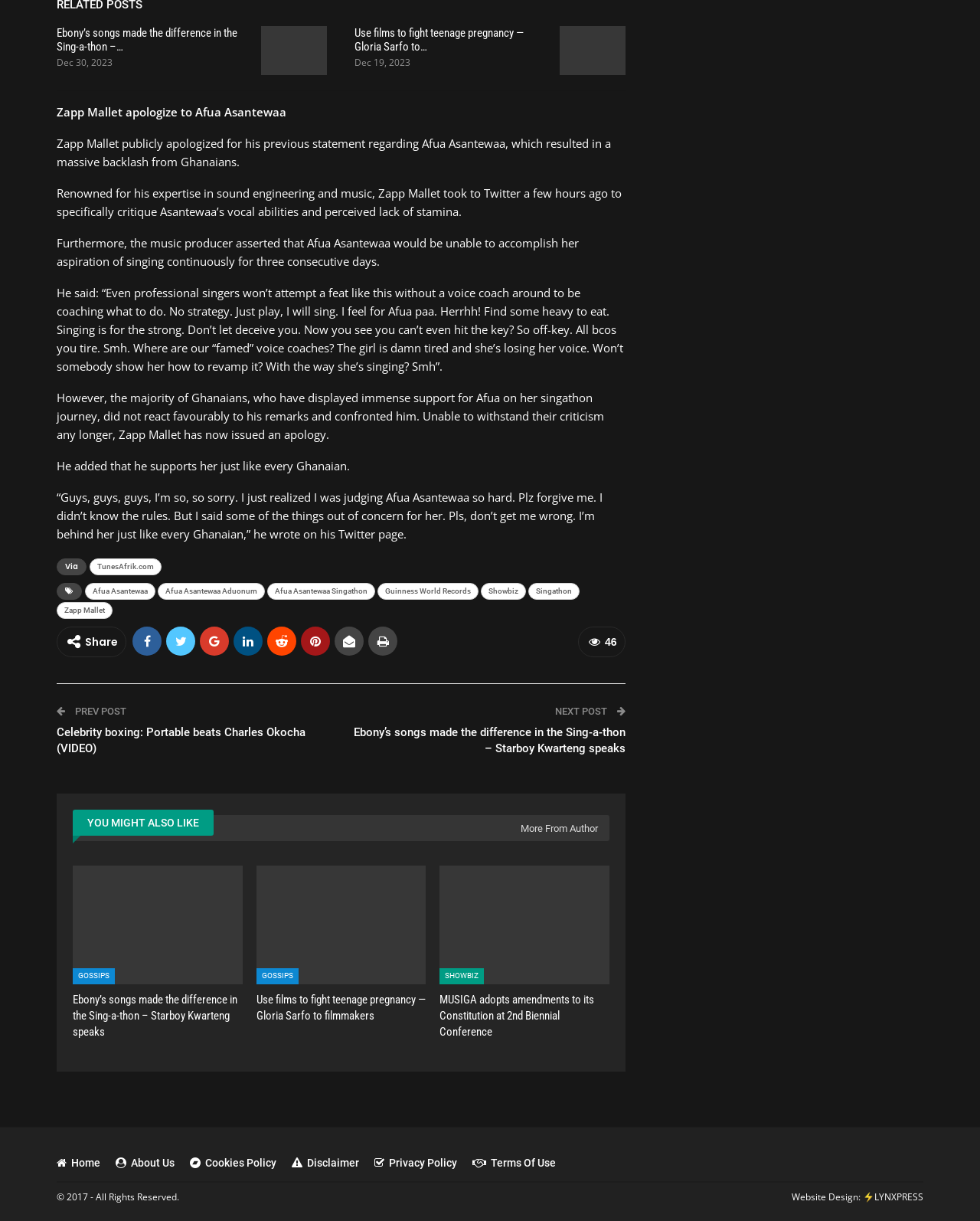Find the bounding box coordinates of the clickable area required to complete the following action: "Read the 'Ebony’s songs made the difference in the Sing-a-thon – Starboy Kwarteng speaks' article".

[0.361, 0.594, 0.638, 0.618]